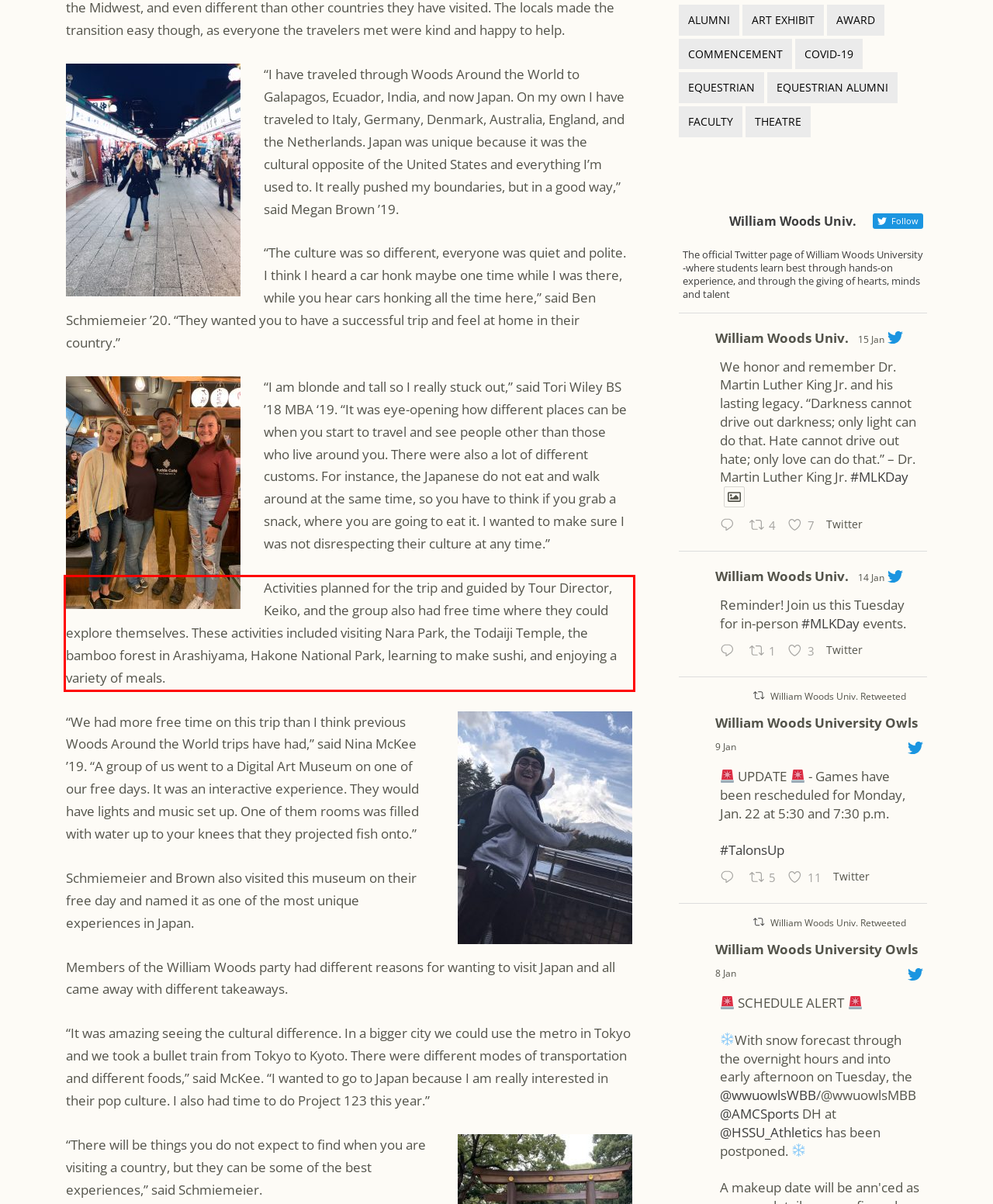Analyze the screenshot of the webpage that features a red bounding box and recognize the text content enclosed within this red bounding box.

Activities planned for the trip and guided by Tour Director, Keiko, and the group also had free time where they could explore themselves. These activities included visiting Nara Park, the Todaiji Temple, the bamboo forest in Arashiyama, Hakone National Park, learning to make sushi, and enjoying a variety of meals.